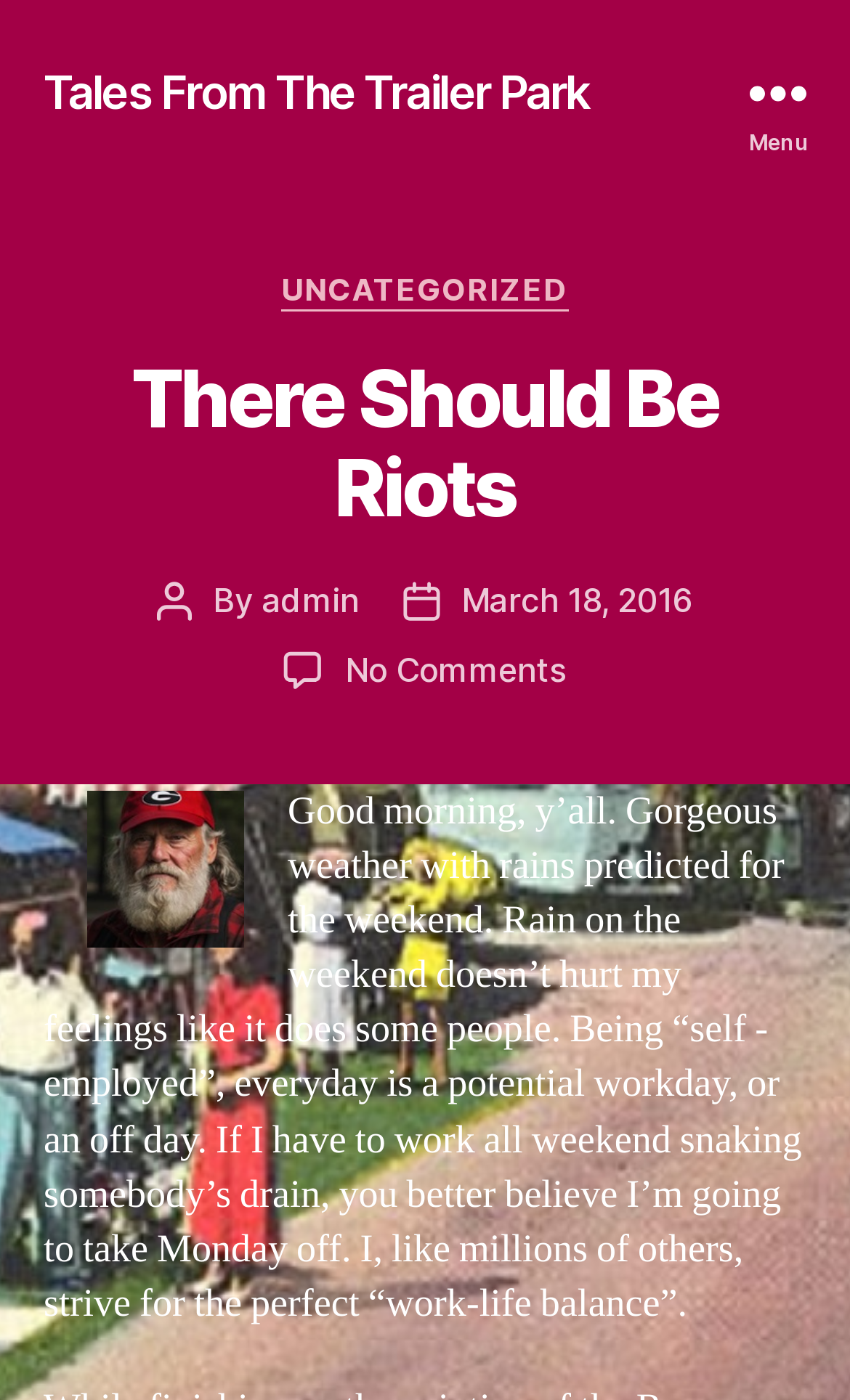What is the category of the current post? From the image, respond with a single word or brief phrase.

UNCATEGORIZED